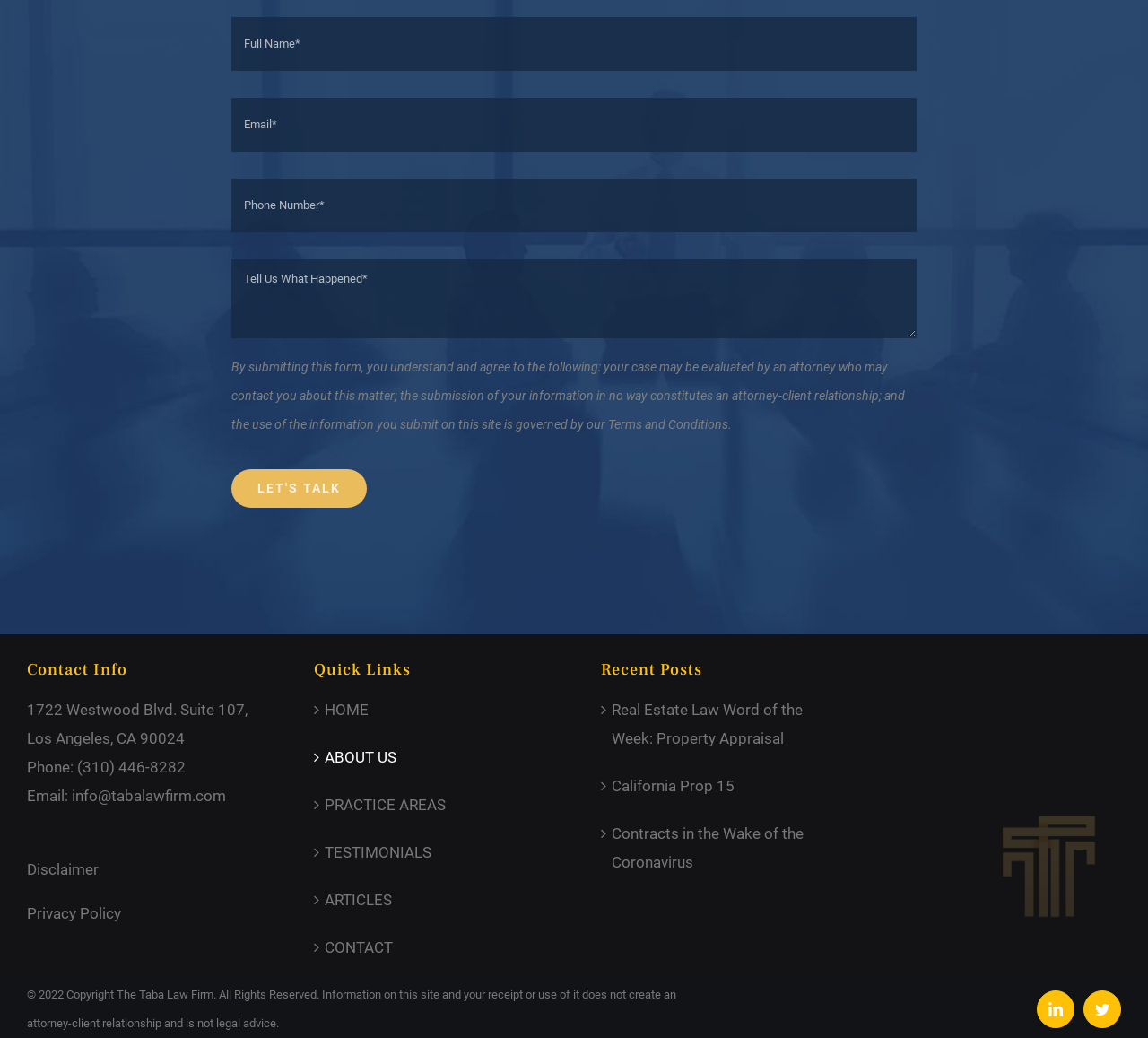Determine the bounding box coordinates of the clickable element to achieve the following action: 'Contact via phone'. Provide the coordinates as four float values between 0 and 1, formatted as [left, top, right, bottom].

[0.067, 0.73, 0.162, 0.748]